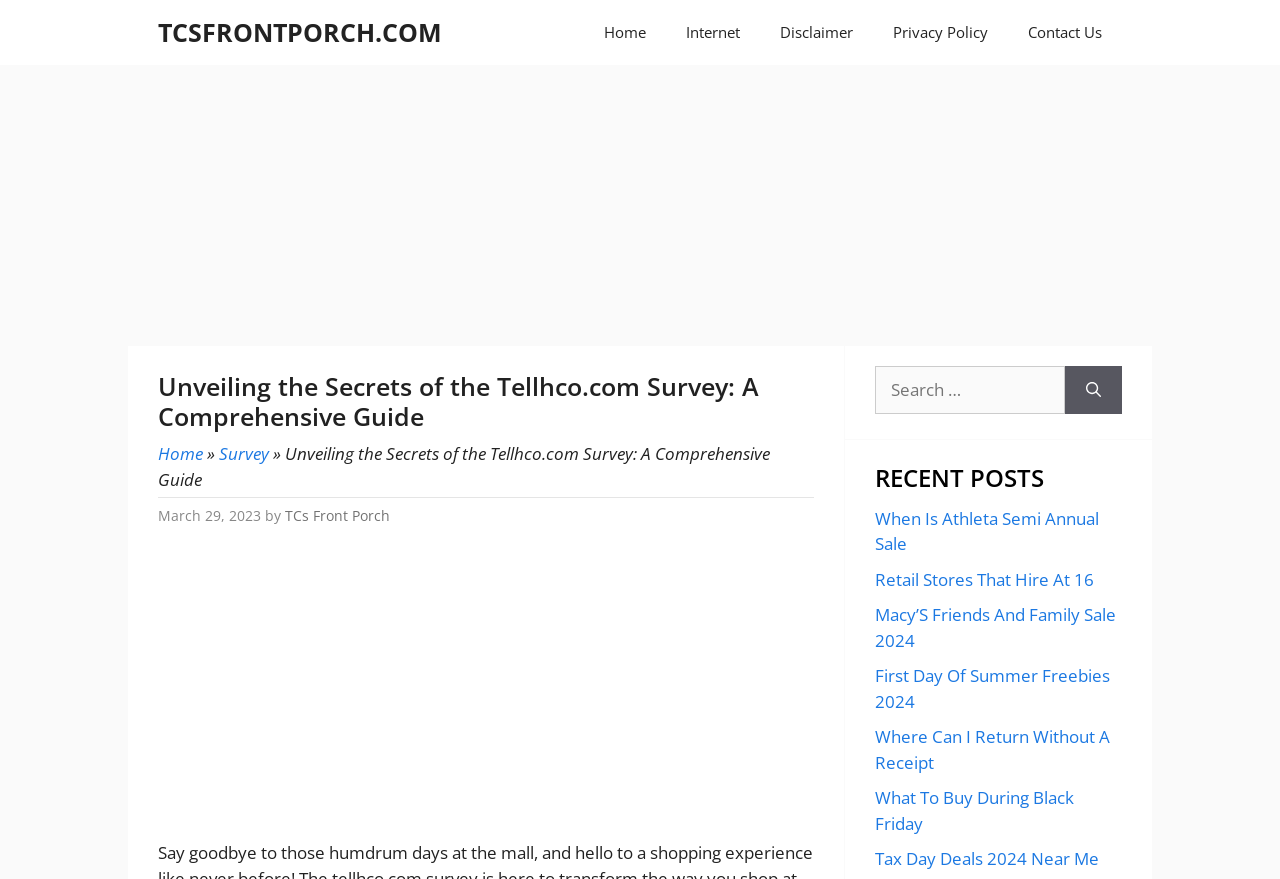Identify the bounding box coordinates of the area that should be clicked in order to complete the given instruction: "Click on the 'When Is Athleta Semi Annual Sale' link". The bounding box coordinates should be four float numbers between 0 and 1, i.e., [left, top, right, bottom].

[0.683, 0.576, 0.858, 0.631]